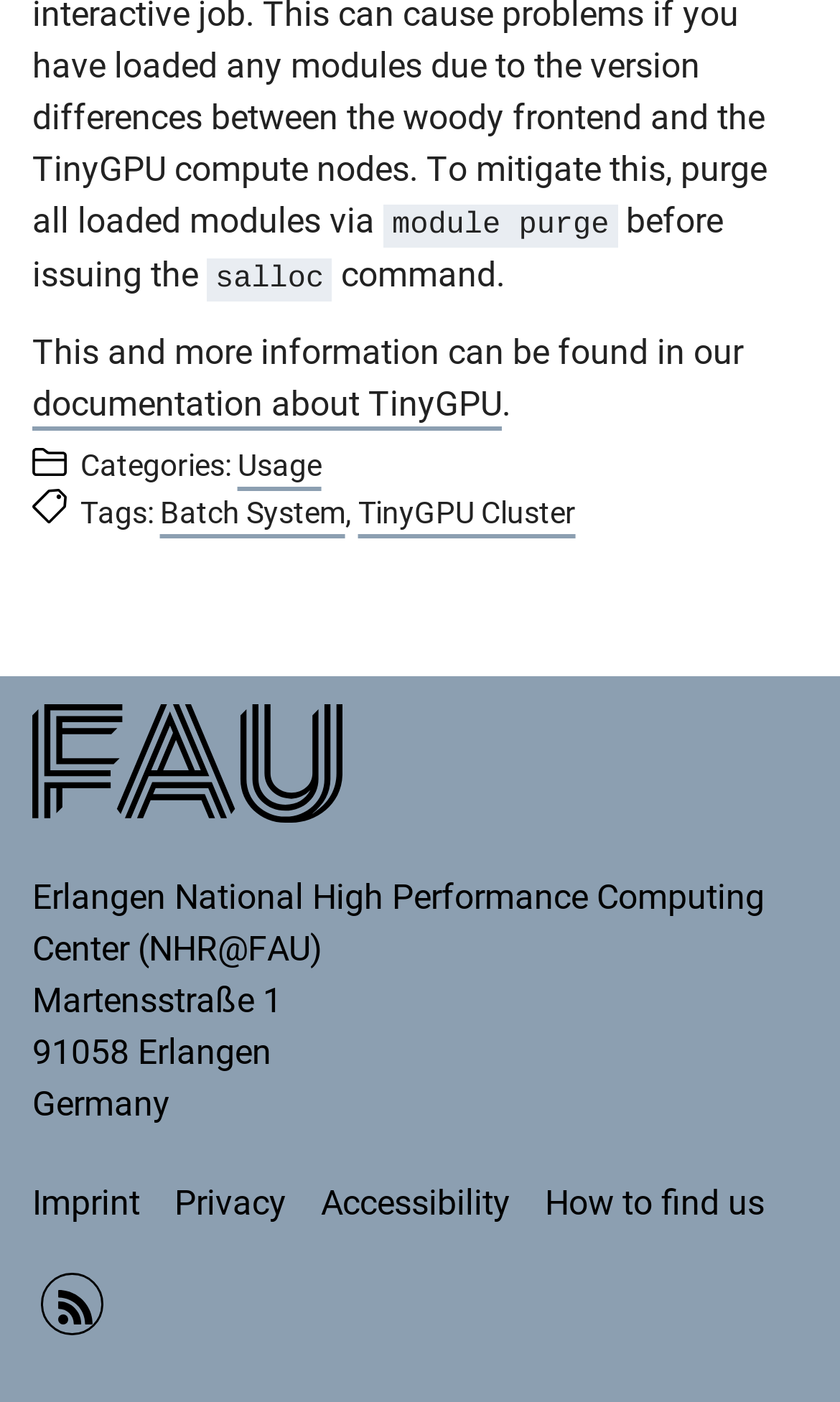Specify the bounding box coordinates of the element's region that should be clicked to achieve the following instruction: "Click the link to Imprint". The bounding box coordinates consist of four float numbers between 0 and 1, in the format [left, top, right, bottom].

[0.038, 0.825, 0.197, 0.891]